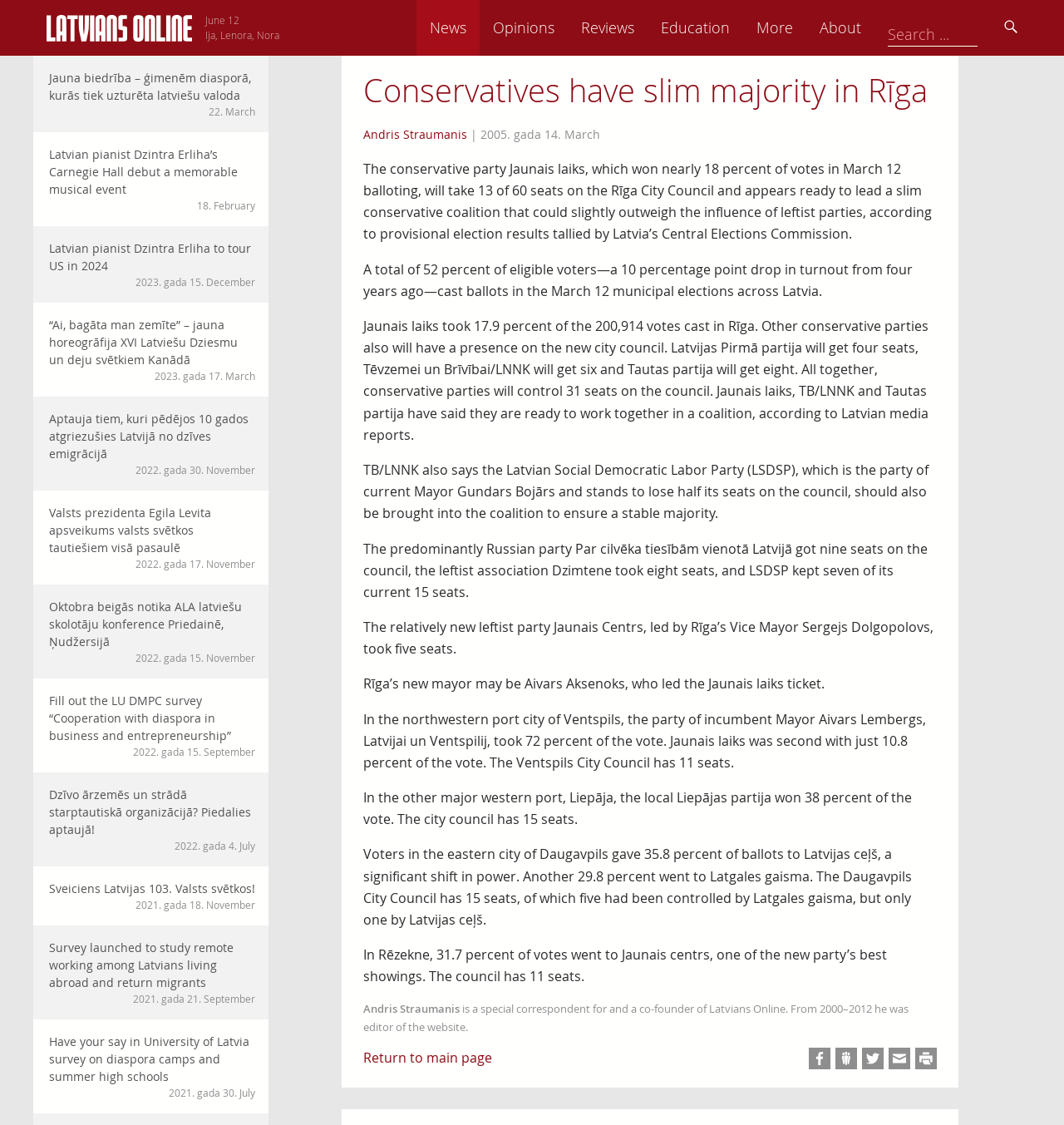Offer a comprehensive description of the webpage’s content and structure.

The webpage is a news article from Latvians Online, with the title "Conservatives have slim majority in Rīga". At the top left corner, there is a logo of Latvians Online, accompanied by a link to the website's main page. Below the logo, there is a horizontal navigation menu with links to different sections of the website, including News, Opinions, Reviews, Education, and More.

On the left side of the page, there is a list of news articles, each with a title, a brief summary, and a timestamp. The articles are arranged in a vertical column, with the most recent article at the top.

The main content of the page is the news article, which takes up most of the page's width. The article is divided into several paragraphs, with headings and subheadings. The text is written in a formal tone, discussing the results of a municipal election in Rīga, Latvia.

At the bottom of the page, there is a footer section with links to the website's social media profiles, including Facebook, Draugiem.lv, and Twitter. There is also a link to return to the main page.

On the right side of the page, there is a vertical column with a search bar and a button to scroll to the top of the page.